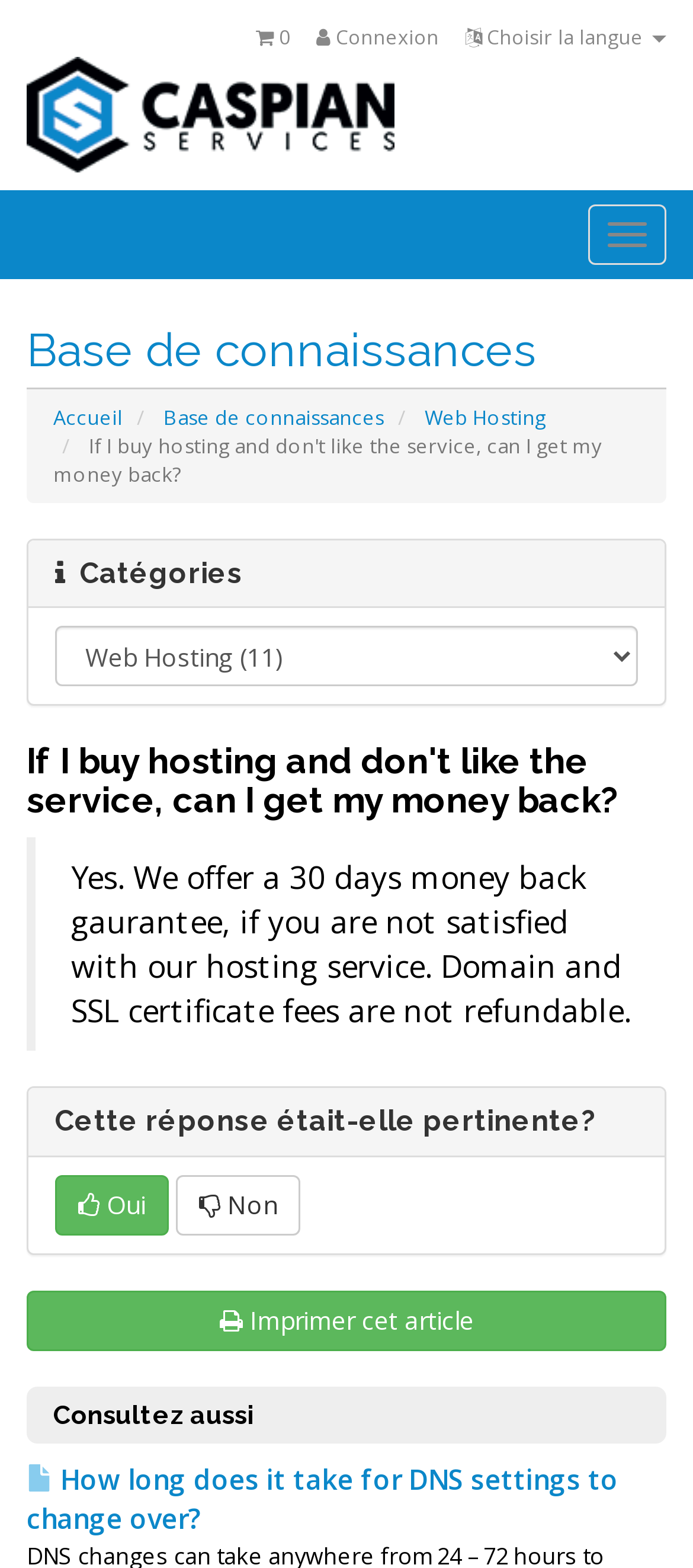How many buttons are there to rate the relevance of the answer?
Provide a short answer using one word or a brief phrase based on the image.

2